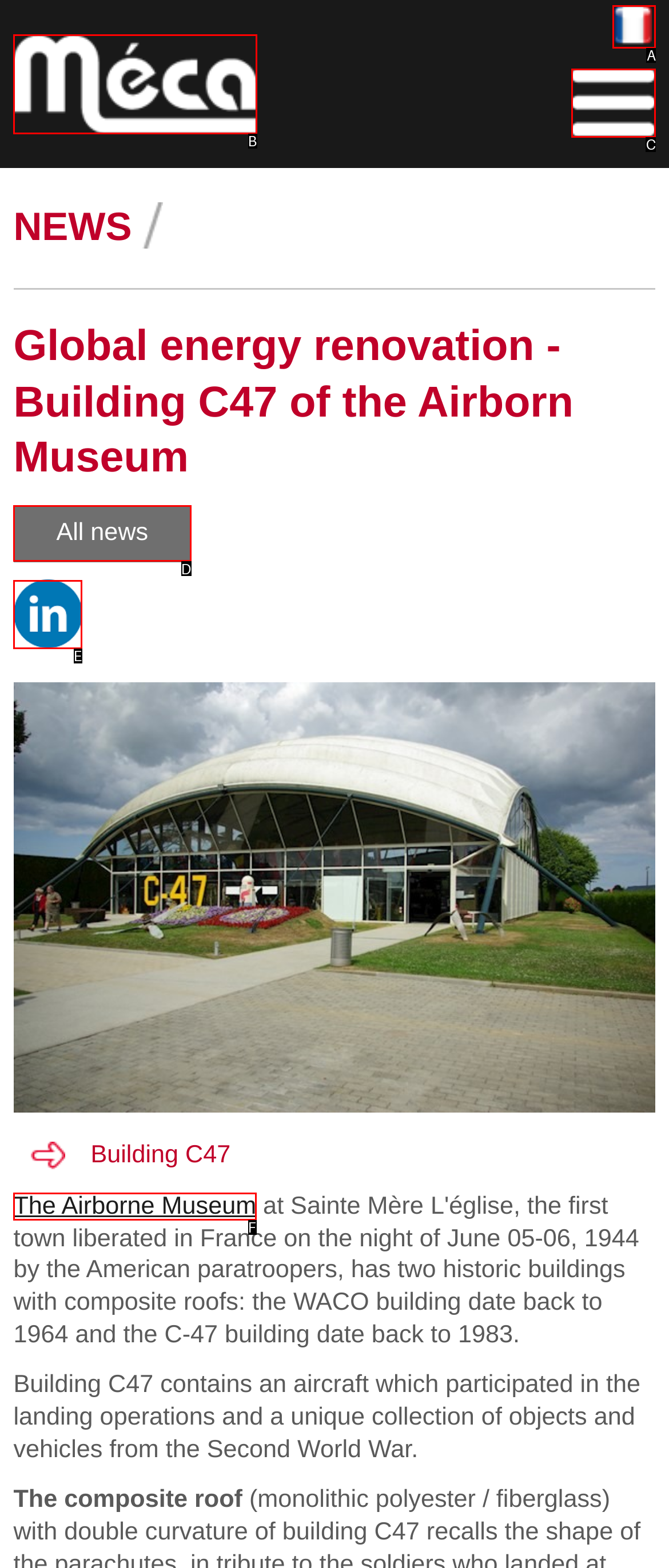Looking at the description: Partager sur LinkedIn, identify which option is the best match and respond directly with the letter of that option.

E